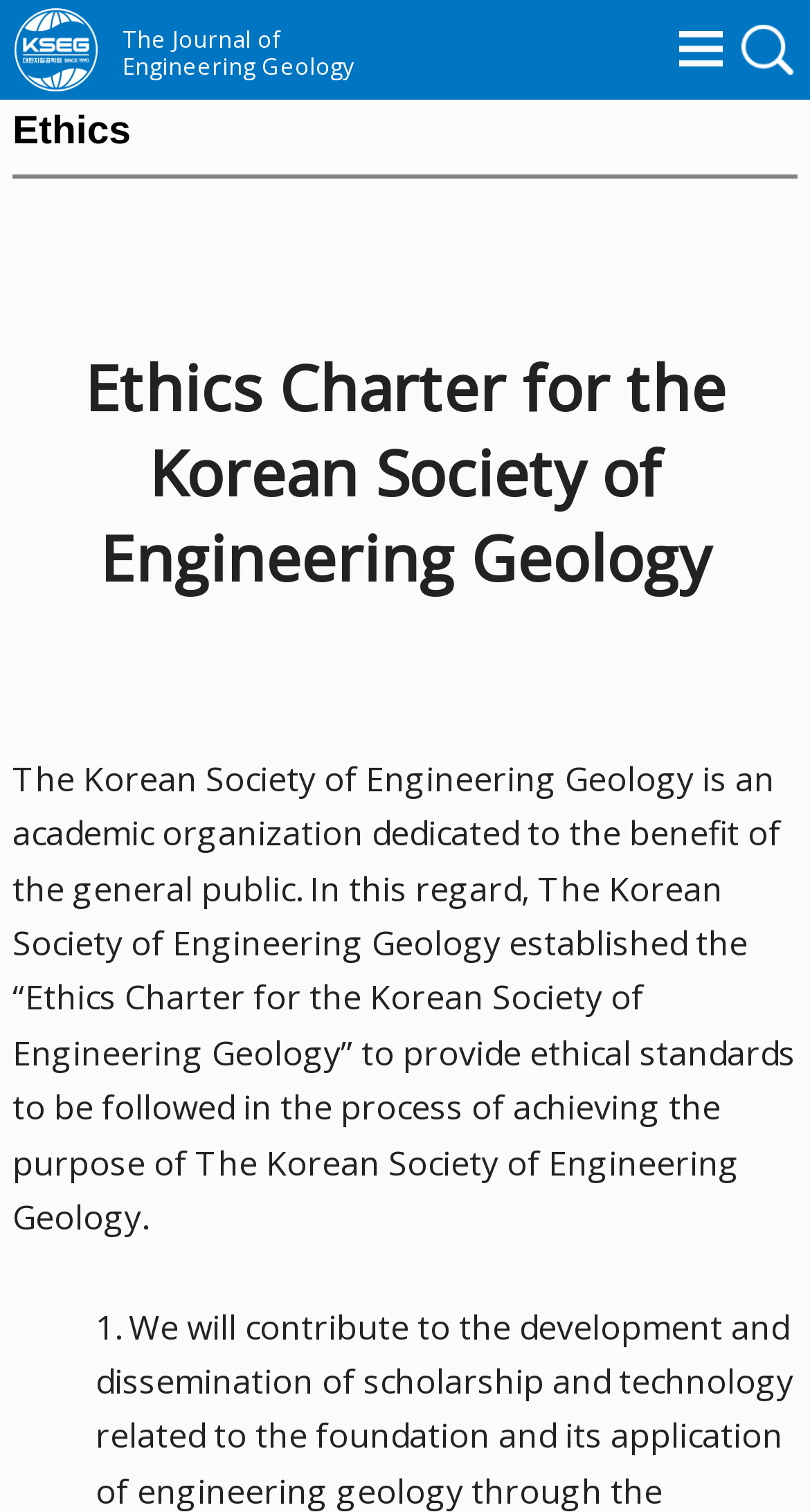Extract the heading text from the webpage.

 The Journal of Engineering Geology